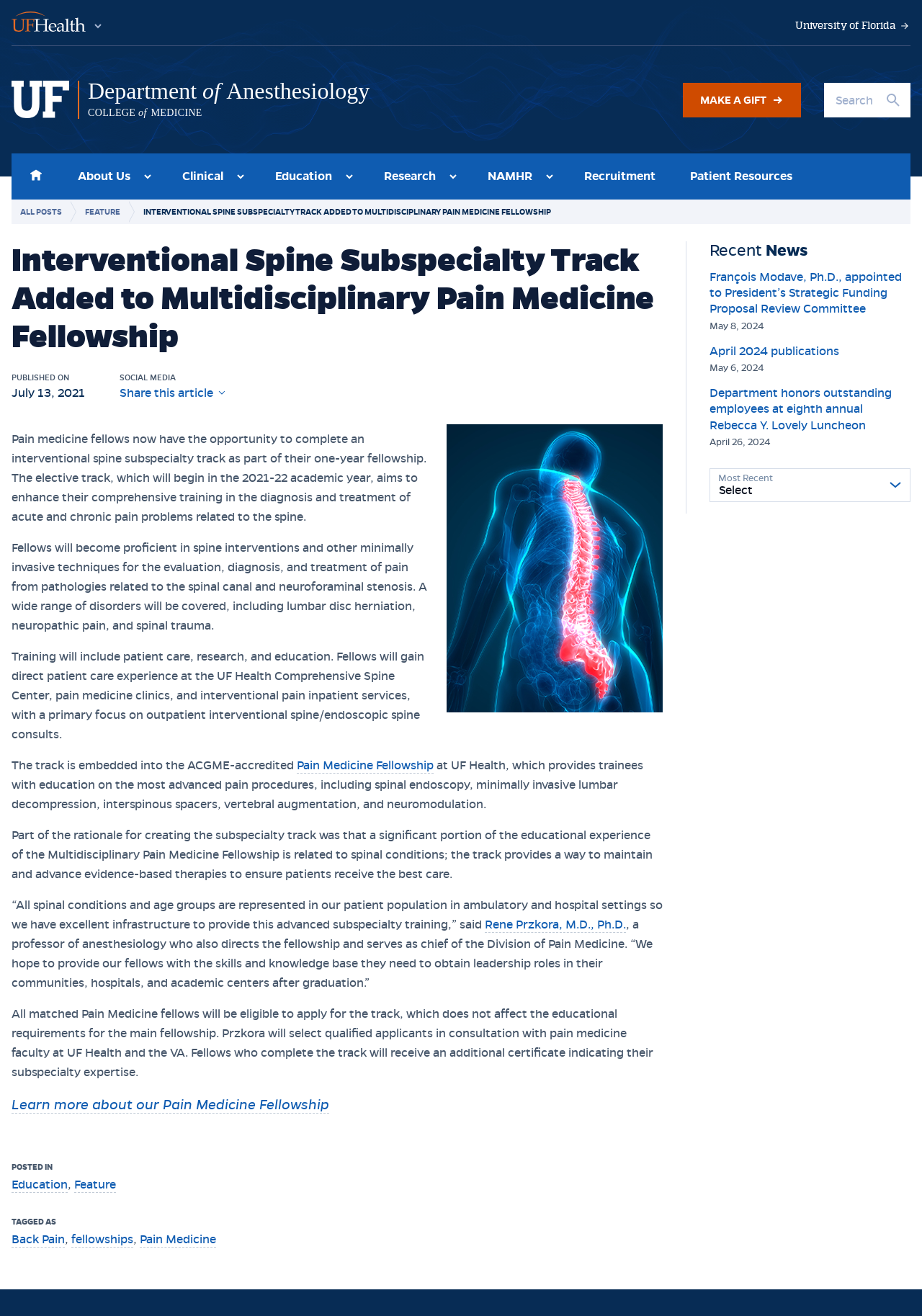What is the name of the center where fellows will gain direct patient care experience?
Based on the image, answer the question in a detailed manner.

I found the answer by reading the article content, which mentions that fellows will gain direct patient care experience at the UF Health Comprehensive Spine Center, pain medicine clinics, and interventional pain inpatient services.